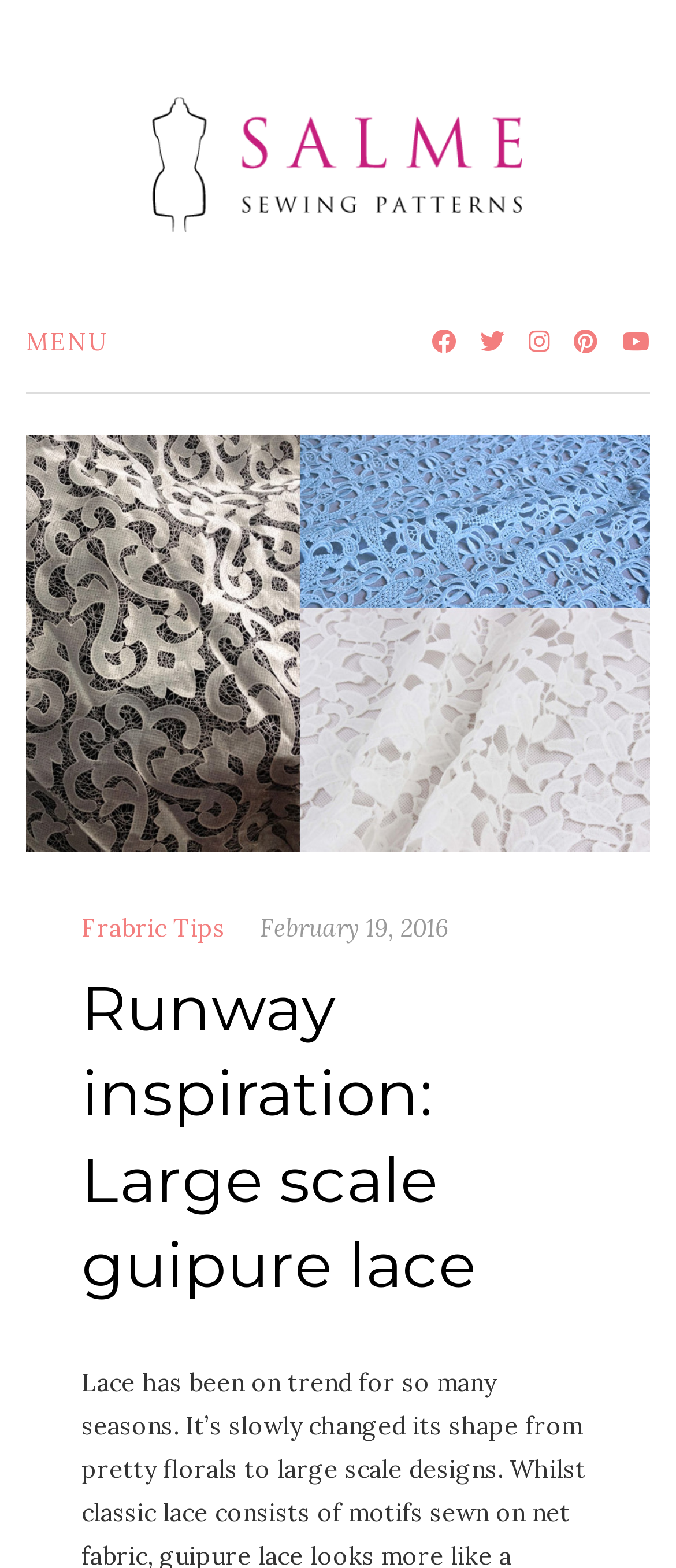Identify and provide the text content of the webpage's primary headline.

Runway inspiration: Large scale guipure lace